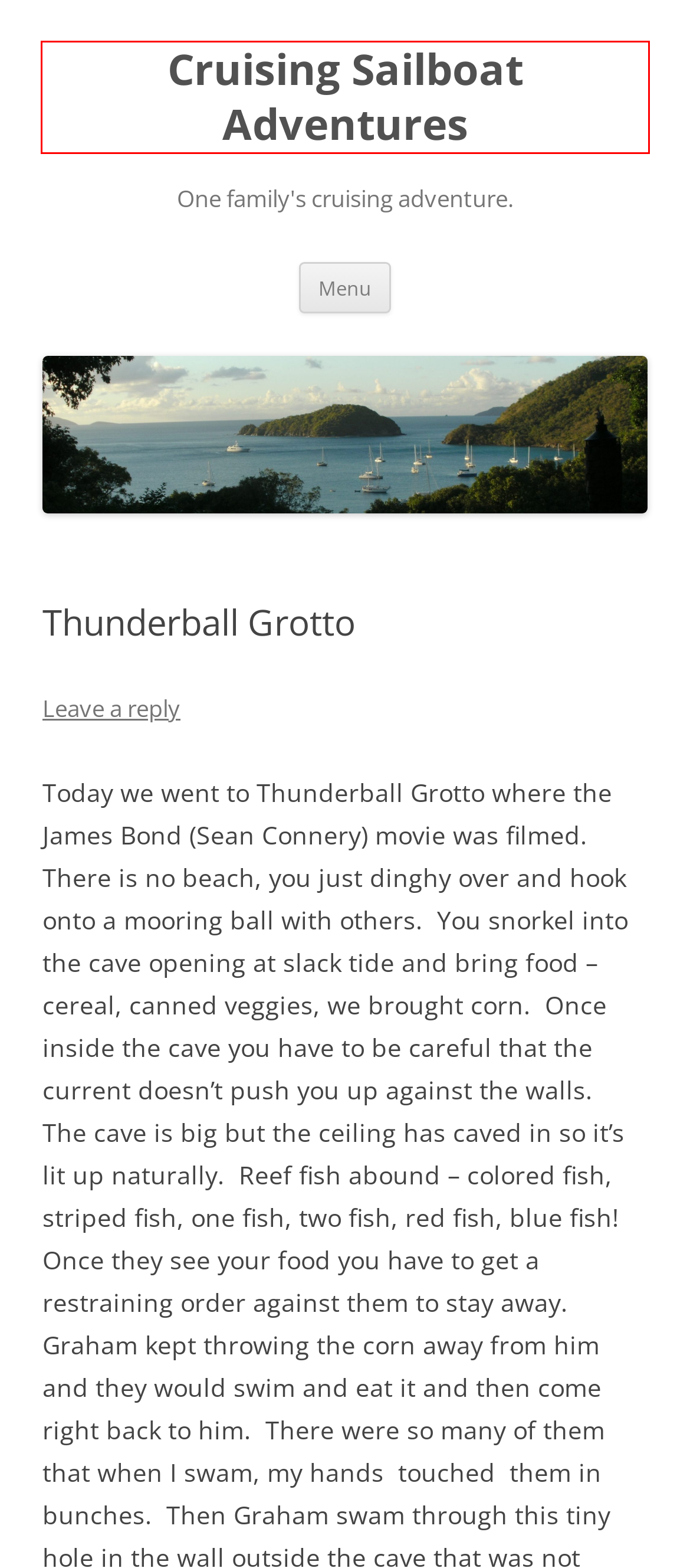Given a webpage screenshot featuring a red rectangle around a UI element, please determine the best description for the new webpage that appears after the element within the bounding box is clicked. The options are:
A. August | 2012 | Cruising Sailboat Adventures
B. Cruising Sailboat Adventures | One family's cruising adventure.
C. Log In ‹ Cruising Sailboat Adventures — WordPress
D. October | 2011 | Cruising Sailboat Adventures
E. June | 2012 | Cruising Sailboat Adventures
F. Amy has to go home | Cruising Sailboat Adventures
G. Trudging our way to happy destiny | Cruising Sailboat Adventures
H. November | 2011 | Cruising Sailboat Adventures

B